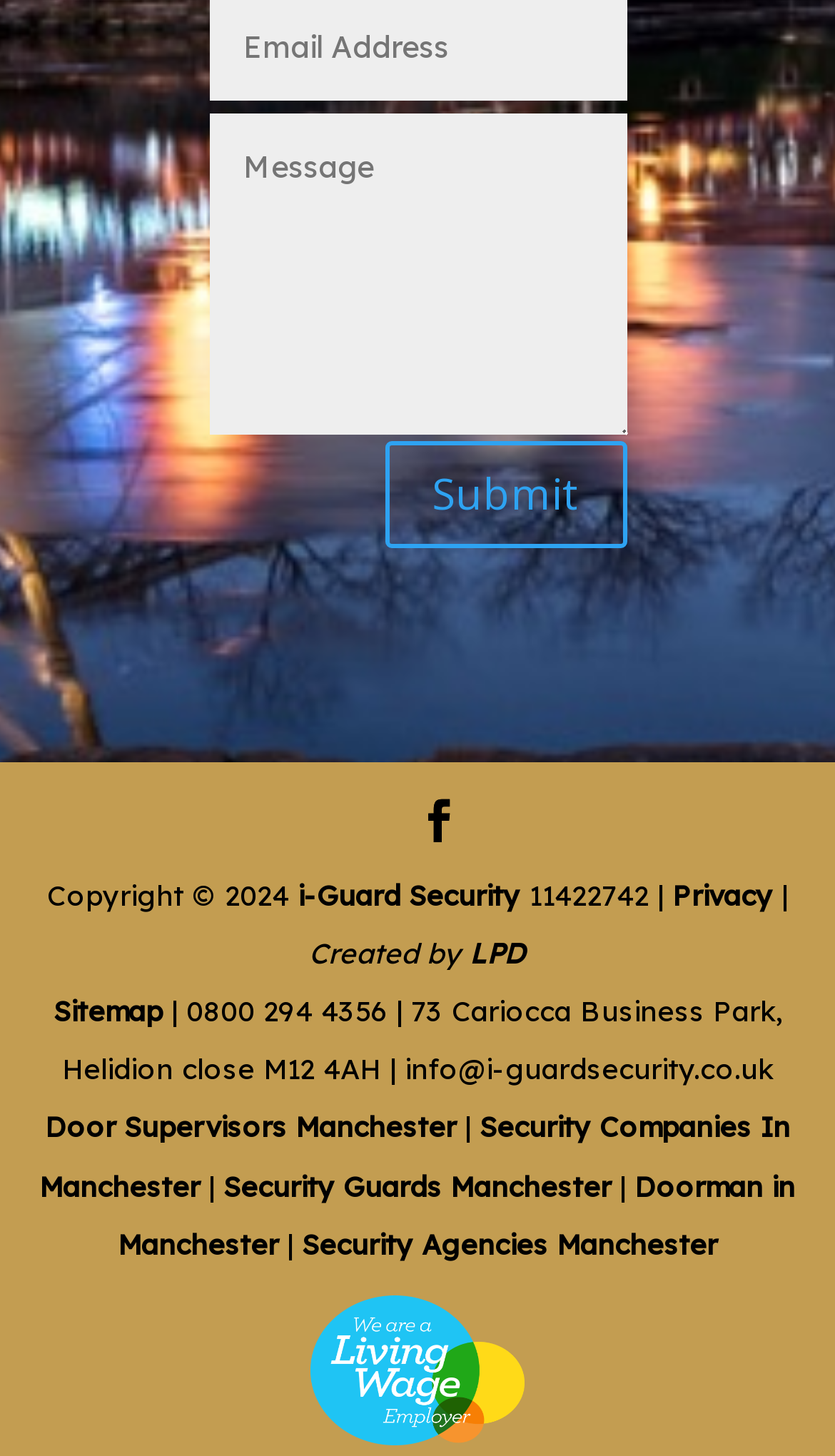Find the bounding box coordinates of the element you need to click on to perform this action: 'View August 2023'. The coordinates should be represented by four float values between 0 and 1, in the format [left, top, right, bottom].

None